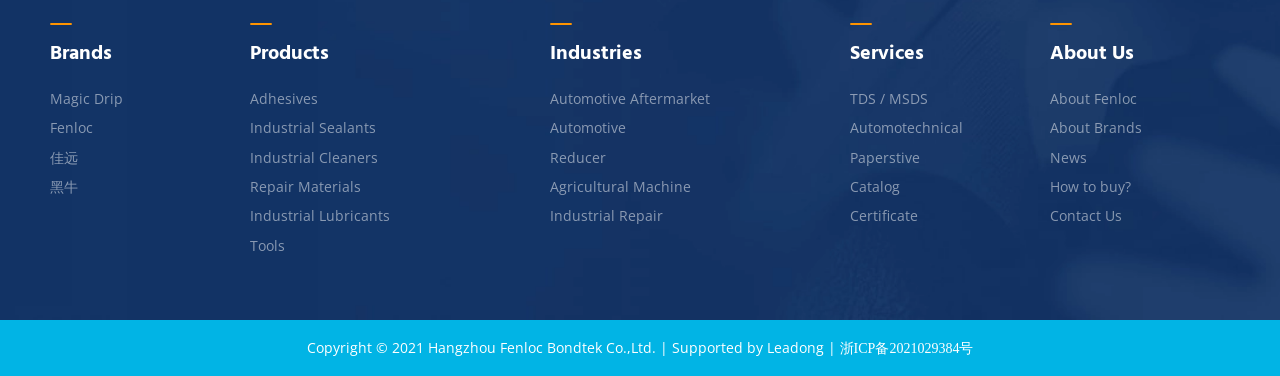Using the information from the screenshot, answer the following question thoroughly:
What is the first product listed under 'Industrial Sealants'?

There is no product listed under 'Industrial Sealants' on this webpage. The link 'Industrial Sealants' is a category link, but it does not have any product listed underneath it.